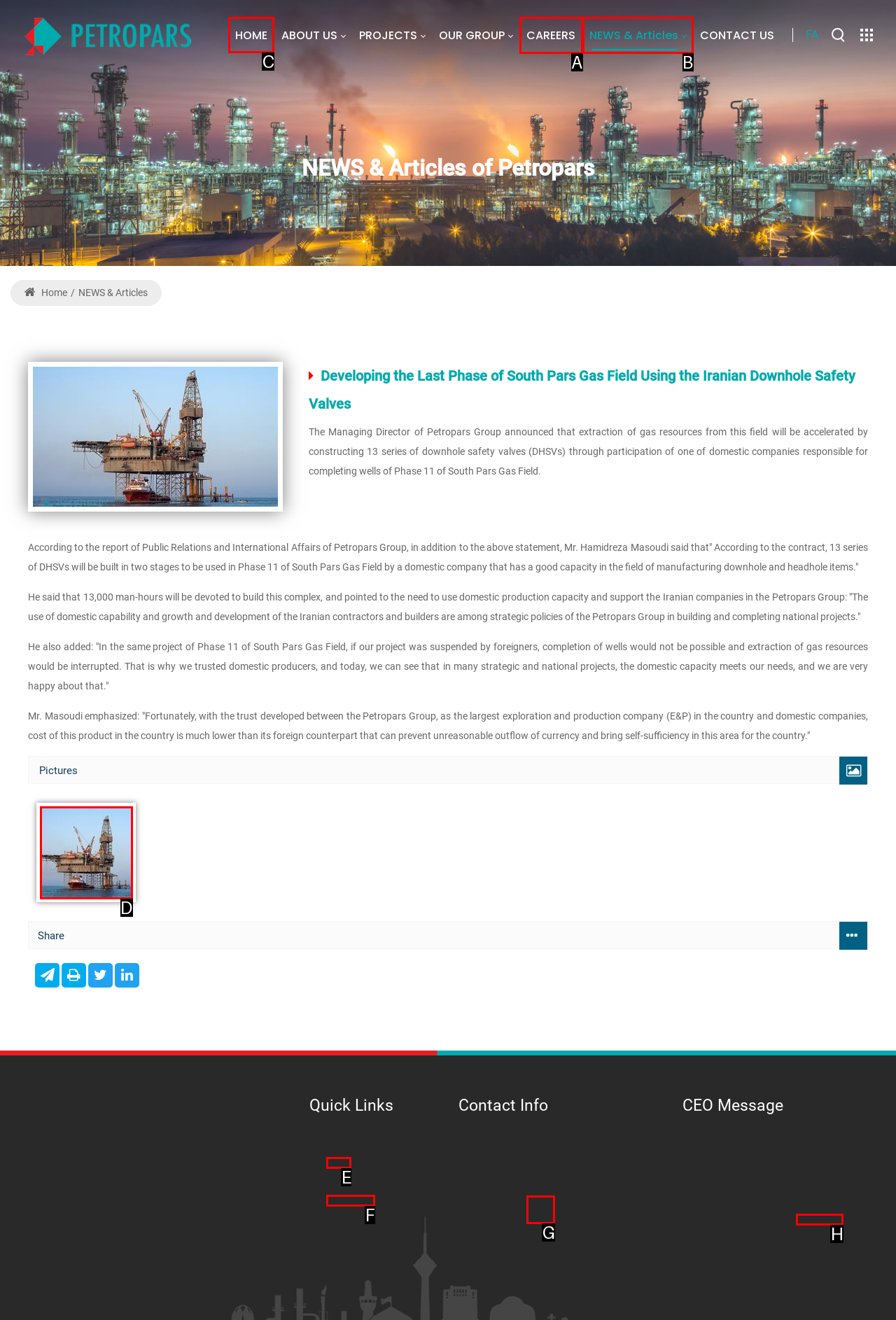Determine which HTML element to click on in order to complete the action: Click on the 'HOME' link.
Reply with the letter of the selected option.

C